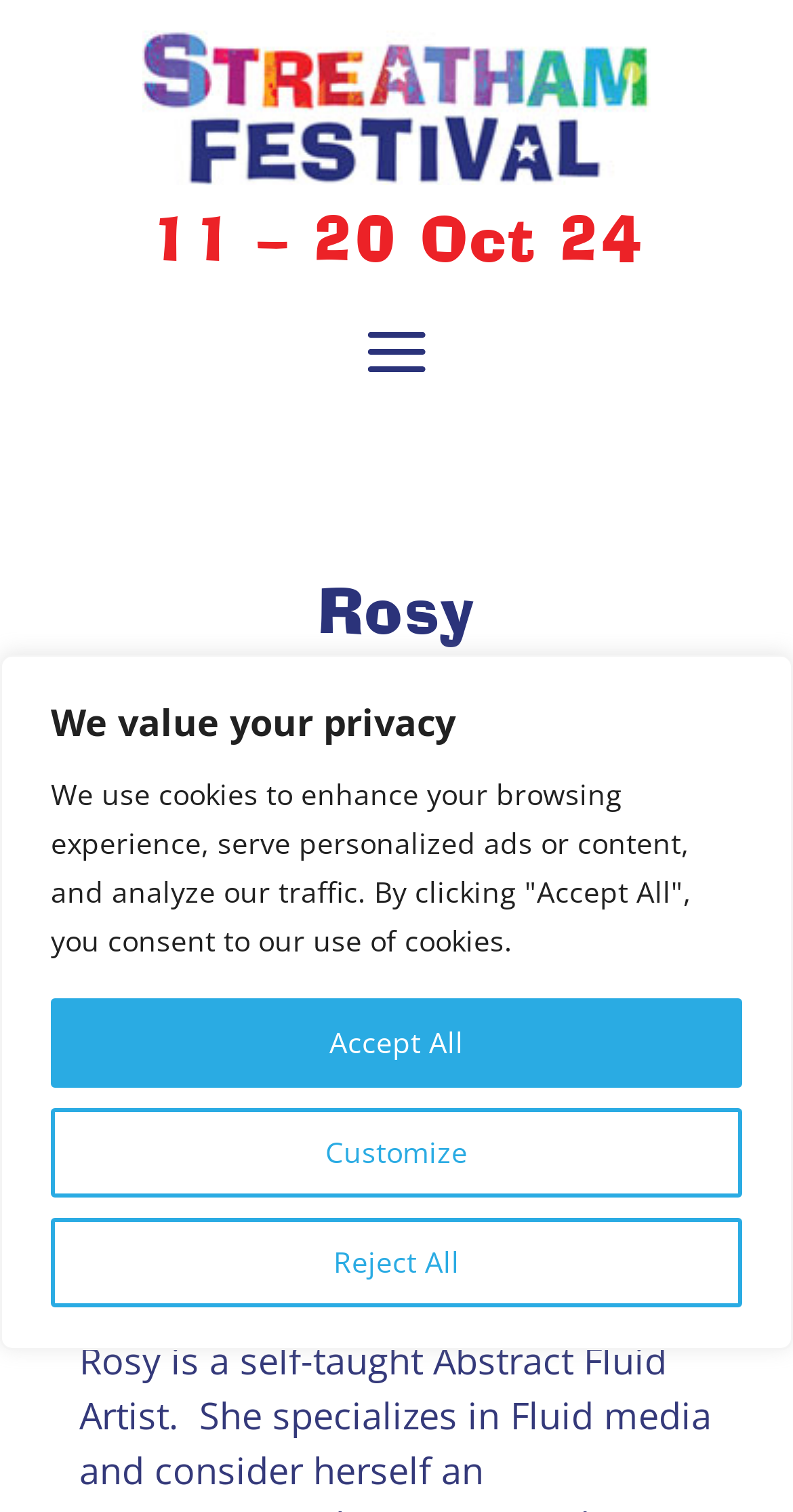What is the primary heading on this webpage?

11 – 20 Oct 24